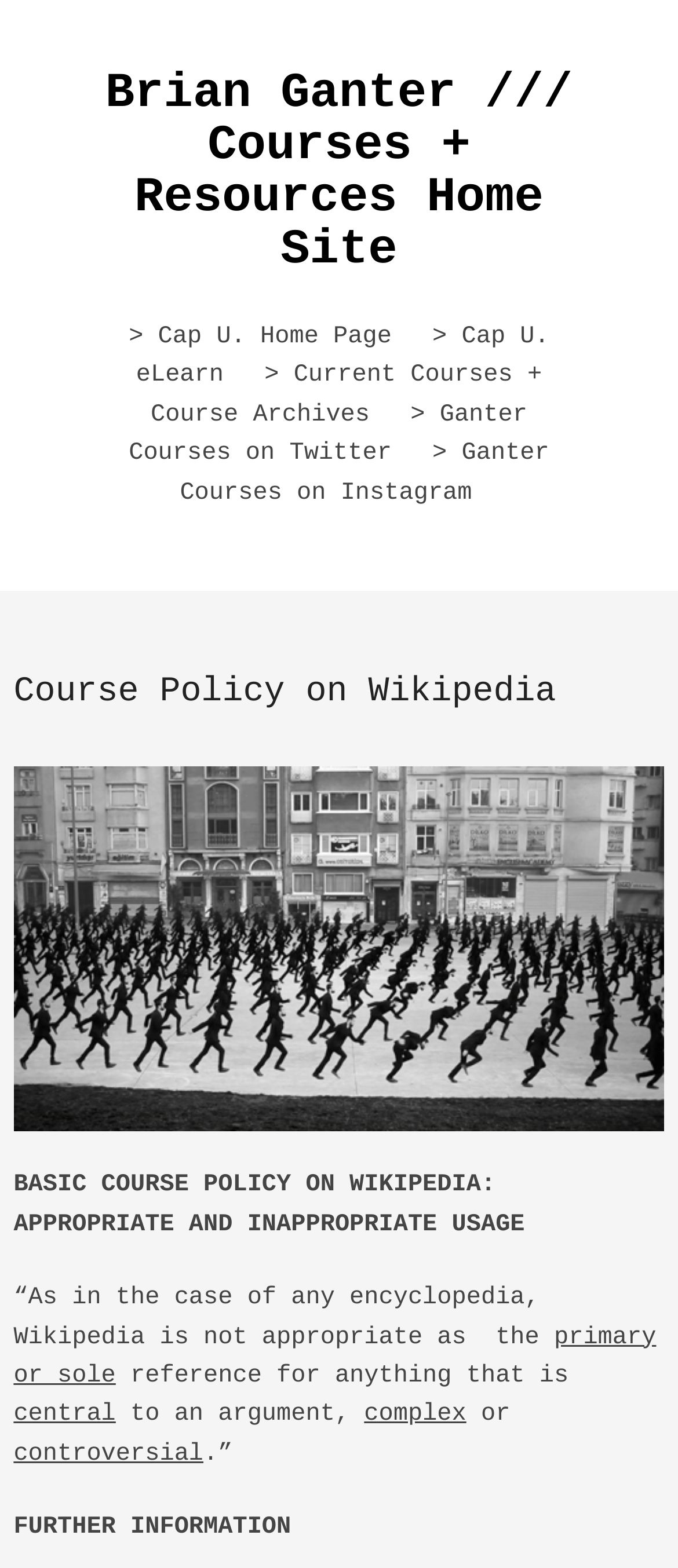What is the policy about using Wikipedia in courses?
Based on the screenshot, respond with a single word or phrase.

Not as primary or sole reference